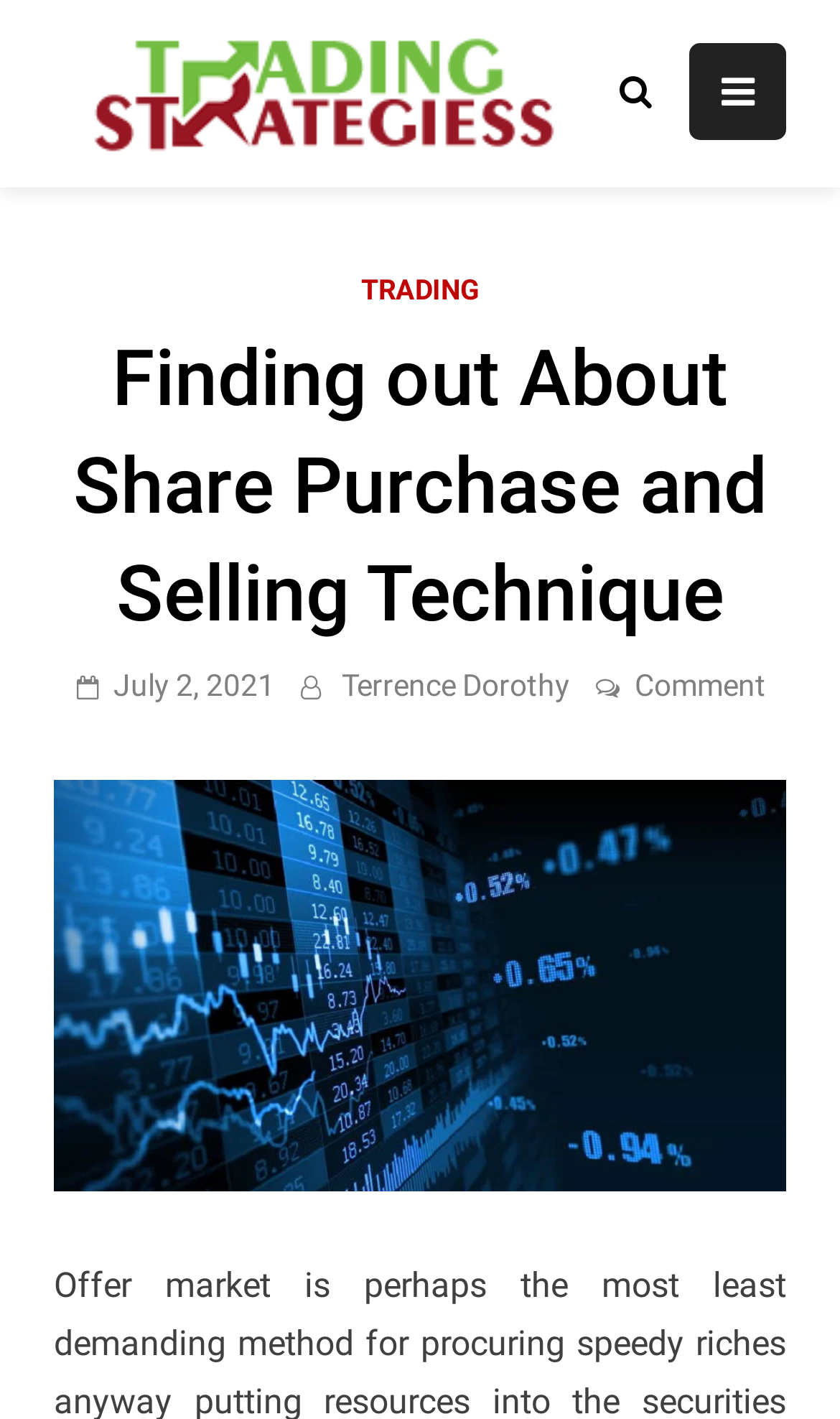Can you give a detailed response to the following question using the information from the image? What is the purpose of the button with a hamburger icon?

I inferred this answer by looking at the button with a hamburger icon '' which has a property 'expanded: False' and 'controls: primary-menu', indicating that it is used to expand the primary menu.